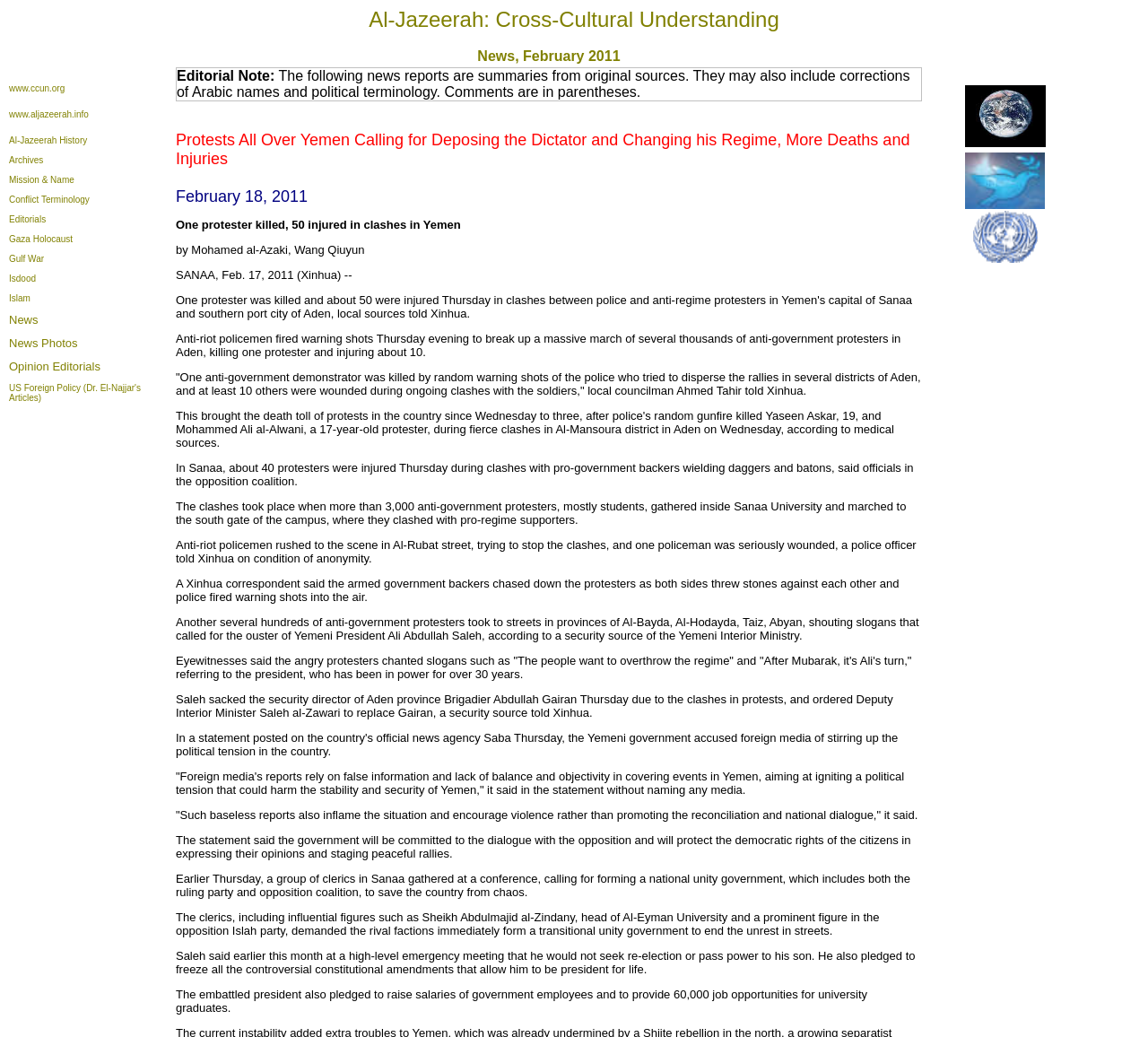Determine the bounding box coordinates for the element that should be clicked to follow this instruction: "Click on the link 'US Foreign Policy (Dr. El-Najjar's Articles)'". The coordinates should be given as four float numbers between 0 and 1, in the format [left, top, right, bottom].

[0.008, 0.369, 0.123, 0.388]